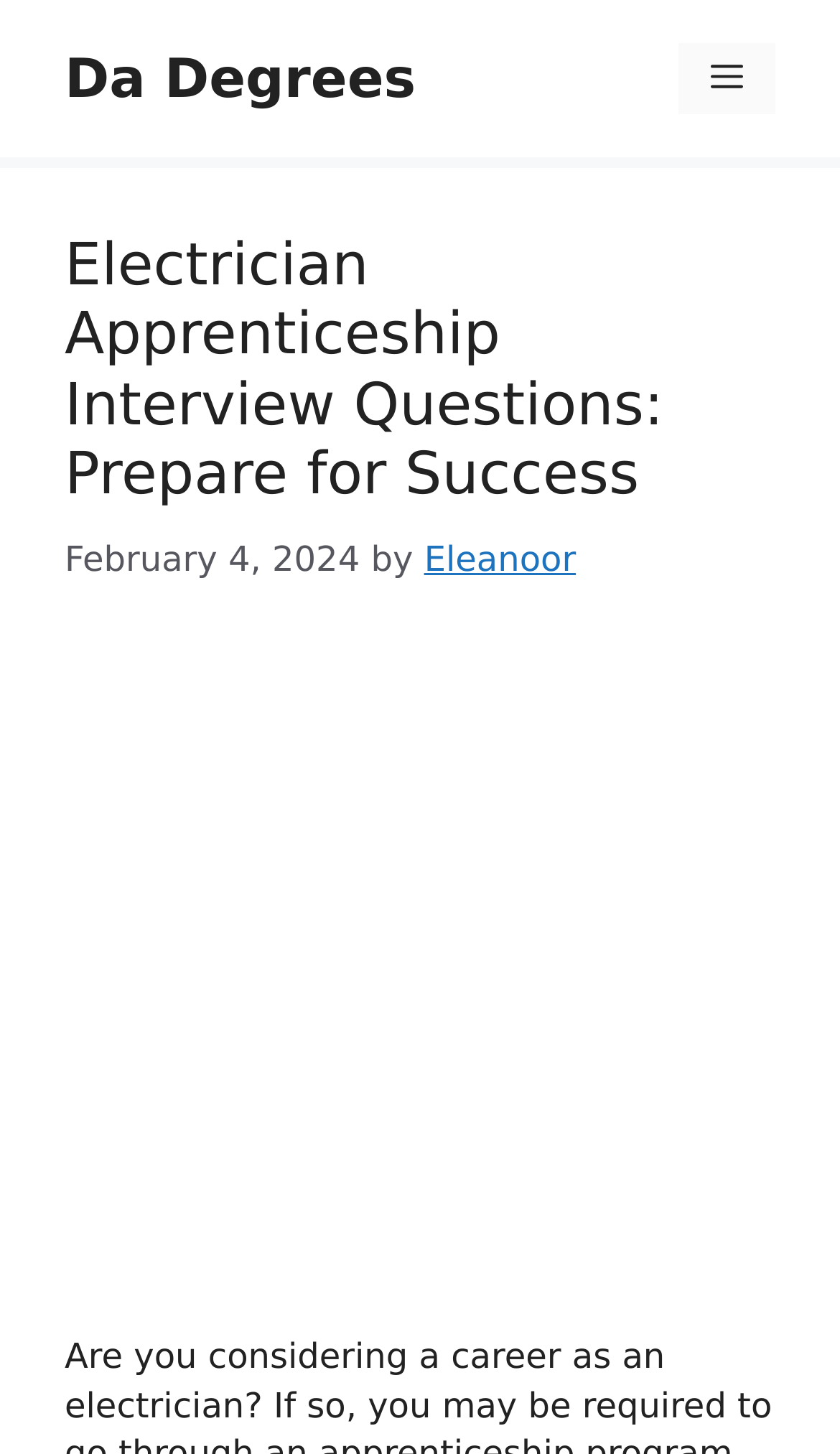Give a one-word or one-phrase response to the question: 
What is the type of the element below the header?

Iframe